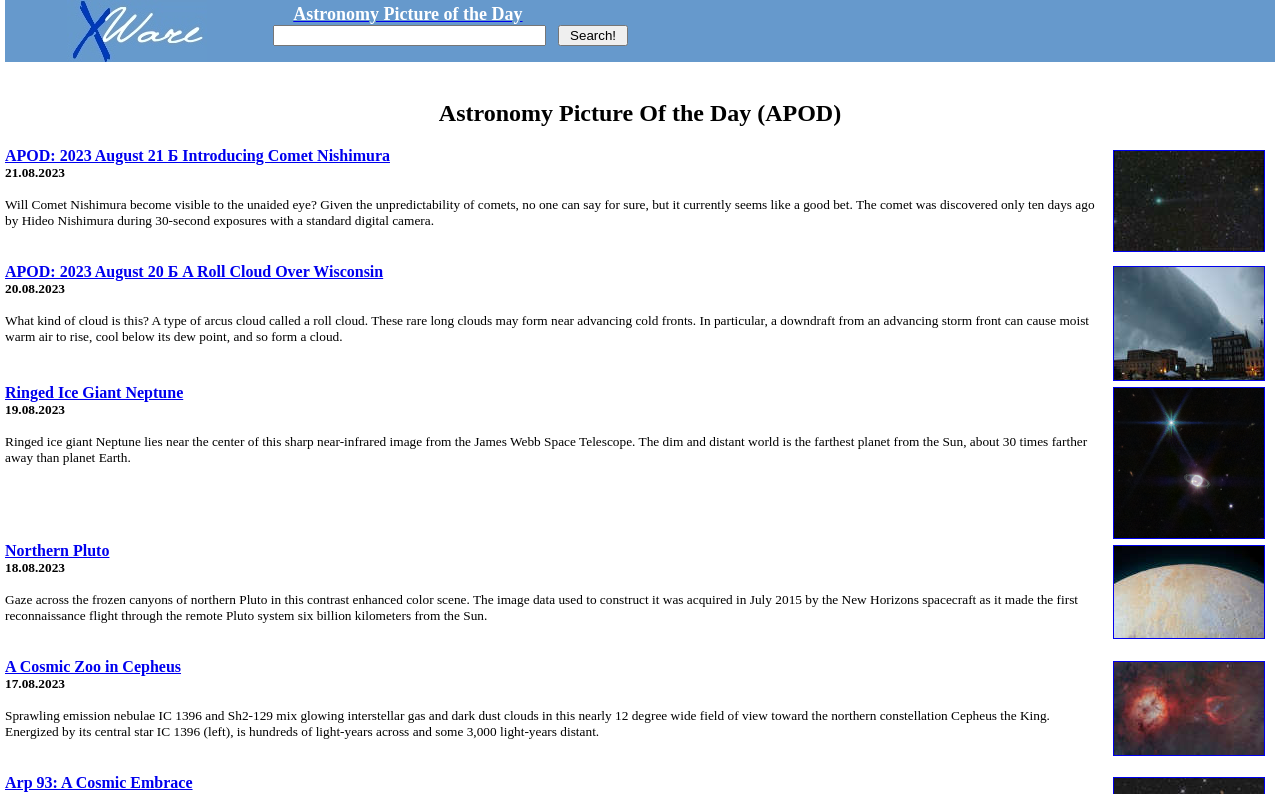Locate the bounding box coordinates of the segment that needs to be clicked to meet this instruction: "Read about Comet Nishimura".

[0.004, 0.185, 0.305, 0.206]